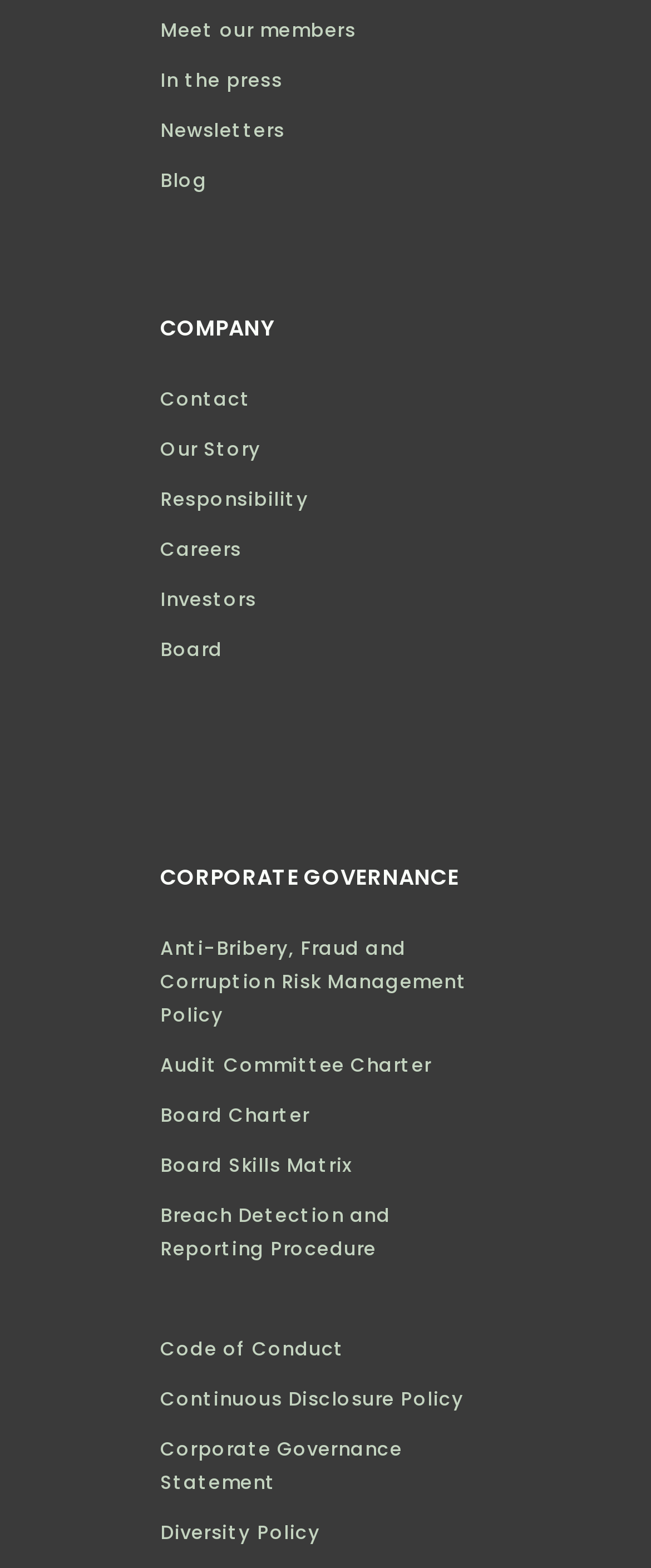Based on the description "Responsibility", find the bounding box of the specified UI element.

[0.246, 0.302, 0.754, 0.334]